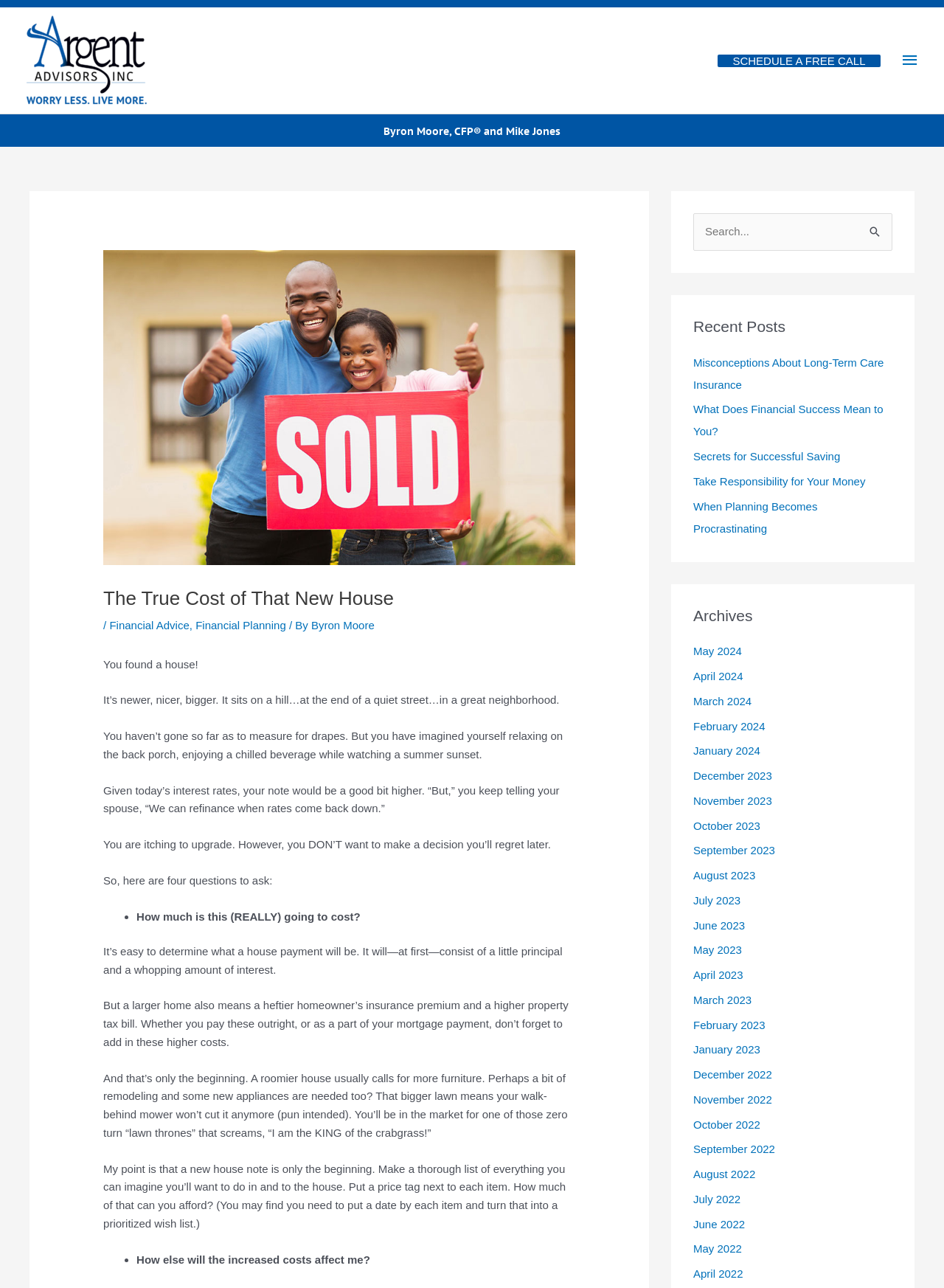Offer an extensive depiction of the webpage and its key elements.

The webpage is about financial advice, specifically discussing the true cost of buying a new house. At the top, there is a logo and a link to "Argent Advisors" on the left, and a main menu button on the right. Below the logo, there is a call-to-action link "SCHEDULE A FREE CALL" and a brief introduction to the authors, Byron Moore and Mike Jones.

The main content of the webpage is an article titled "The True Cost of That New House" with a subtitle "Financial Advice" and "Financial Planning" by Byron Moore. The article starts with a scenario where someone finds a new house and imagines themselves living there, but then raises questions about the true cost of owning the house. The article then asks four questions to consider, including how much the house will really cost, how the increased costs will affect the buyer, and more.

The article is divided into sections with headings and bullet points, making it easy to read and understand. There are also links to other related articles at the bottom of the page, including "Misconceptions About Long-Term Care Insurance" and "What Does Financial Success Mean to You?".

On the right side of the page, there is a search bar and a section titled "Recent Posts" with links to other articles, as well as an "Archives" section with links to articles from previous months.